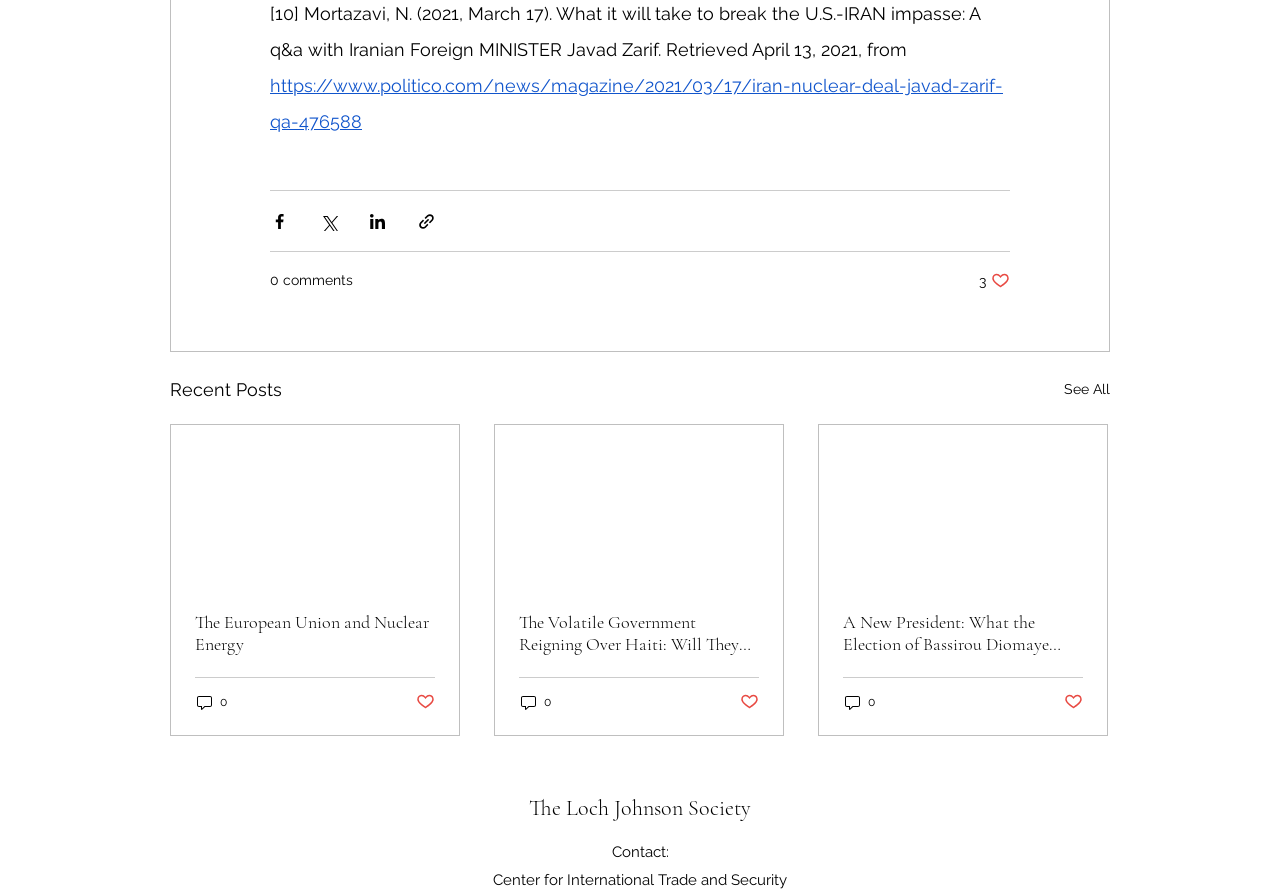Find the bounding box coordinates for the UI element whose description is: "The Loch Johnson Society". The coordinates should be four float numbers between 0 and 1, in the format [left, top, right, bottom].

[0.413, 0.891, 0.586, 0.92]